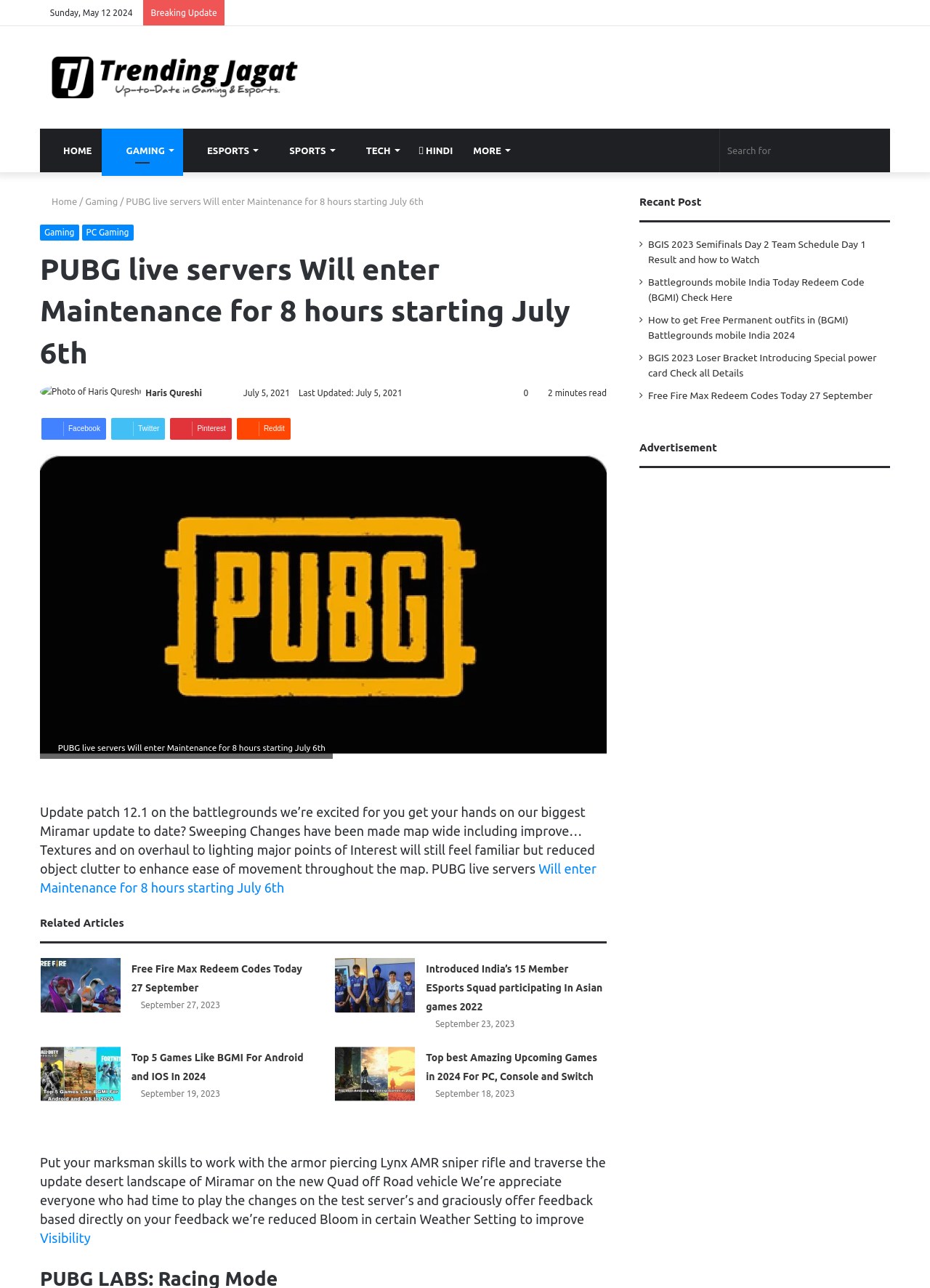What is the name of the author mentioned in the webpage?
Look at the webpage screenshot and answer the question with a detailed explanation.

The author's name is mentioned in the webpage as a link element 'Haris Qureshi' located at [0.157, 0.301, 0.217, 0.309] coordinates, which is part of the header section.